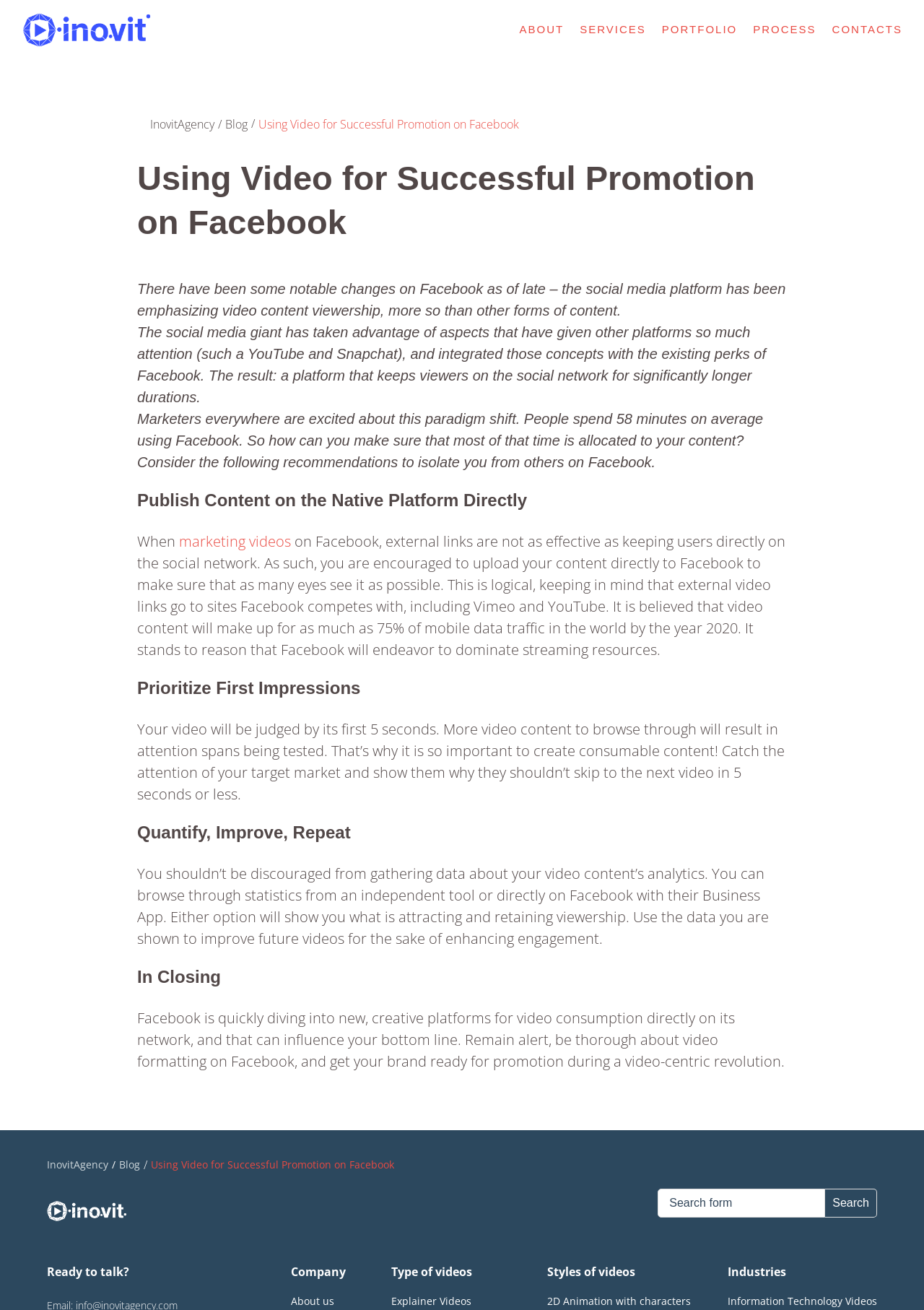Please provide the bounding box coordinate of the region that matches the element description: 2D Animation with characters. Coordinates should be in the format (top-left x, top-left y, bottom-right x, bottom-right y) and all values should be between 0 and 1.

[0.592, 0.988, 0.748, 0.998]